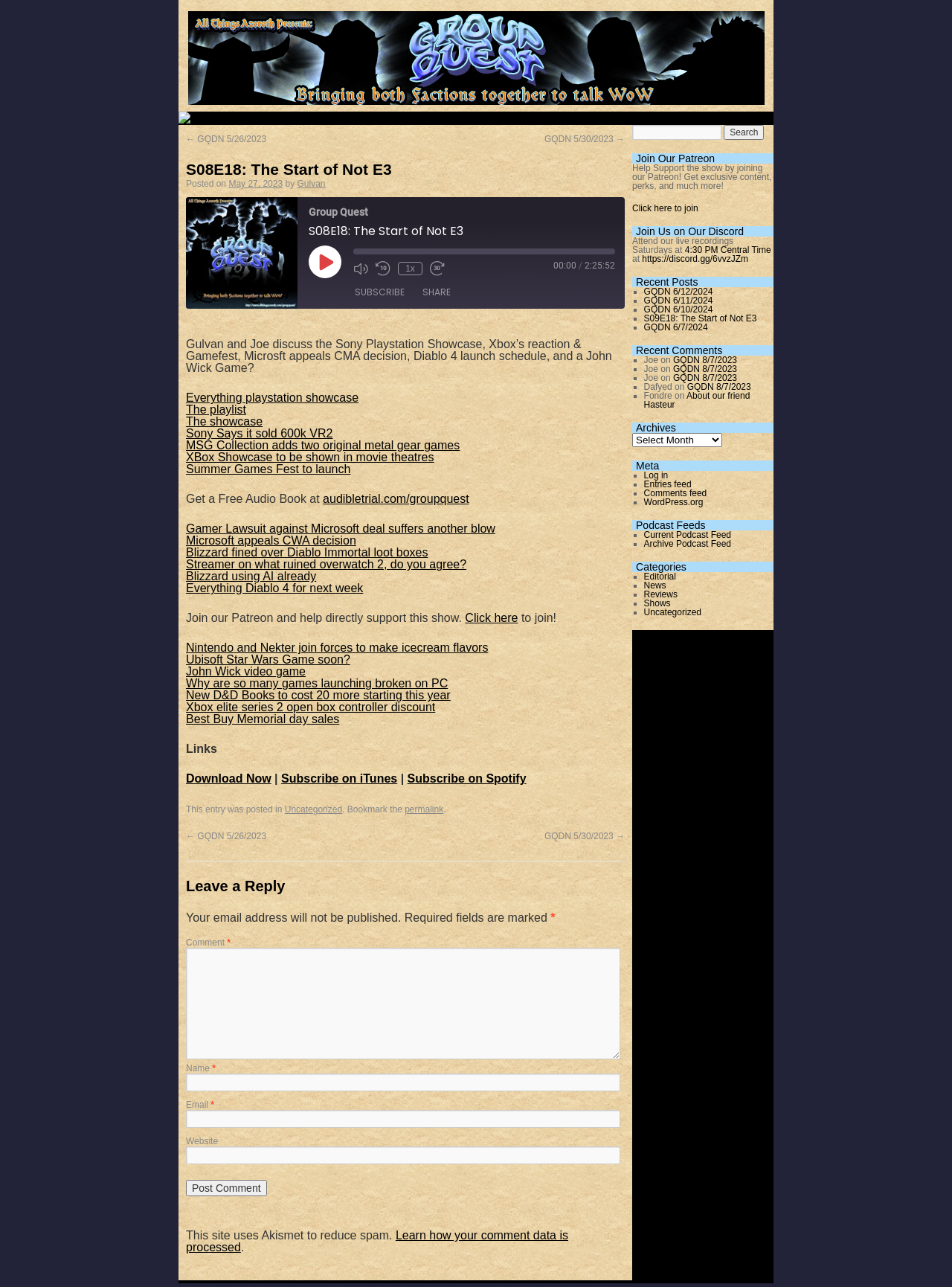Find the bounding box coordinates for the UI element that matches this description: "Ubisoft Star Wars Game soon?".

[0.195, 0.508, 0.368, 0.518]